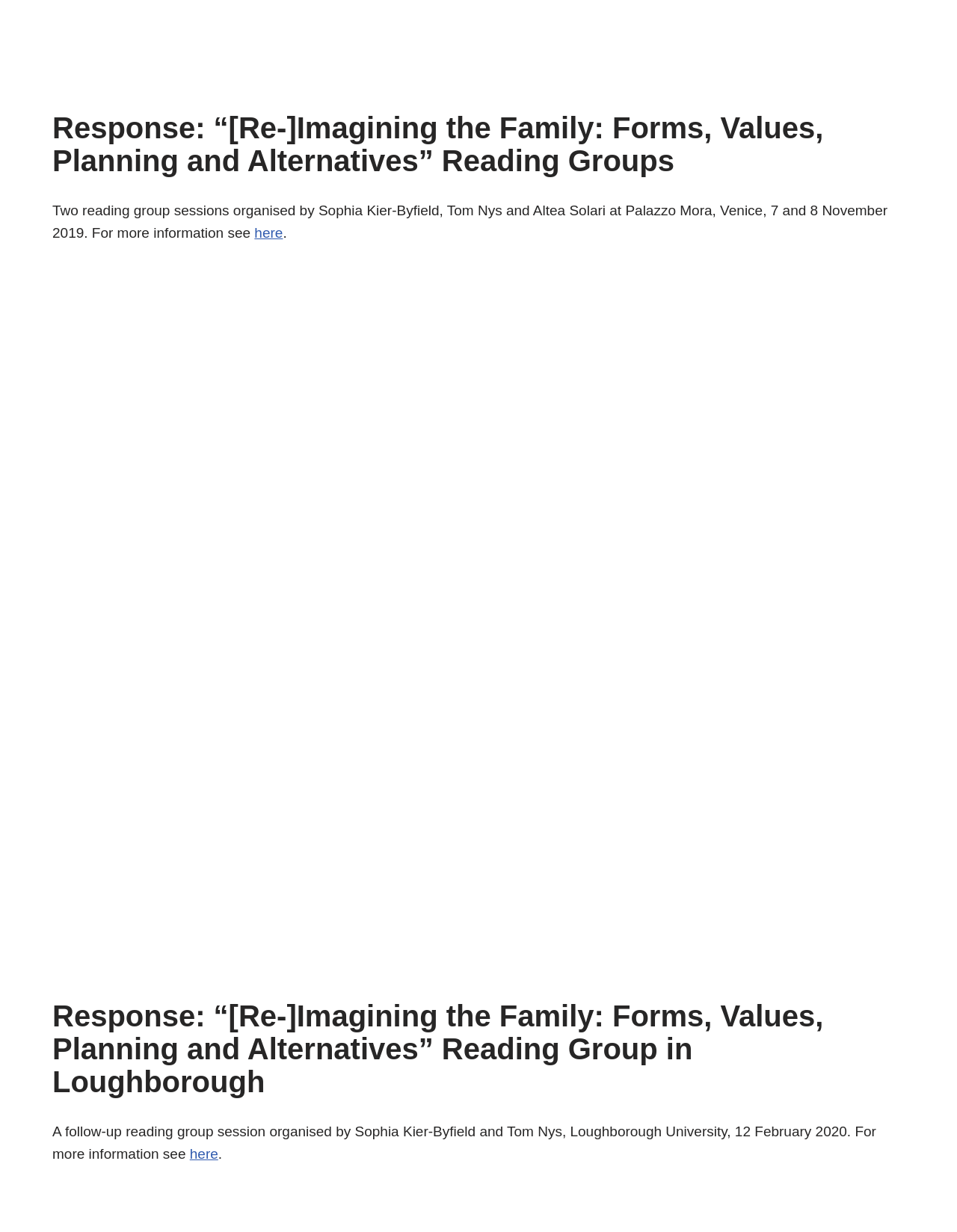Please provide a short answer using a single word or phrase for the question:
What is the topic of the reading groups?

Family forms and values